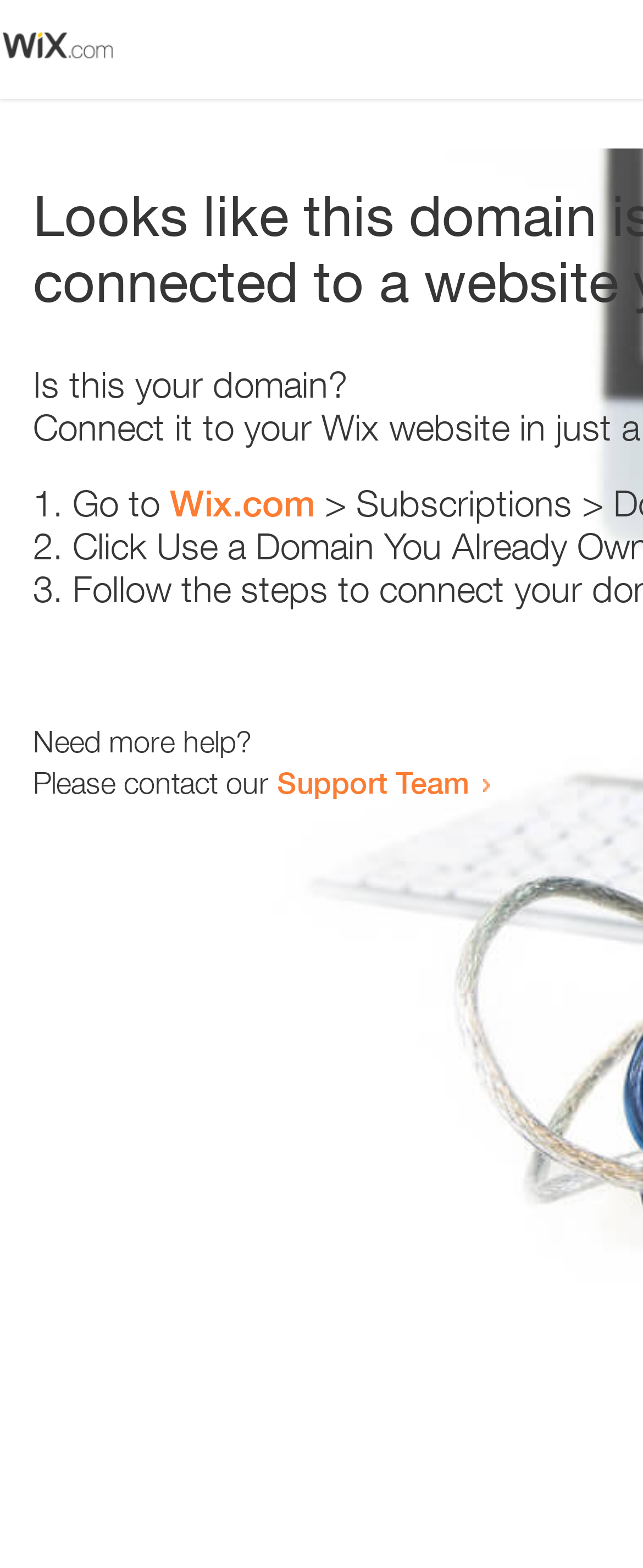Offer an extensive depiction of the webpage and its key elements.

The webpage appears to be an error page with a prominent image at the top left corner. Below the image, there is a question "Is this your domain?" in a relatively large font size. 

To the right of the question, there is a numbered list with three items. The first item starts with "1." and suggests going to "Wix.com". The second item starts with "2." and the third item starts with "3.", but their descriptions are not provided. 

Below the list, there is a section that offers help. It starts with the question "Need more help?" and provides a contact option to reach out to the "Support Team" through a link.